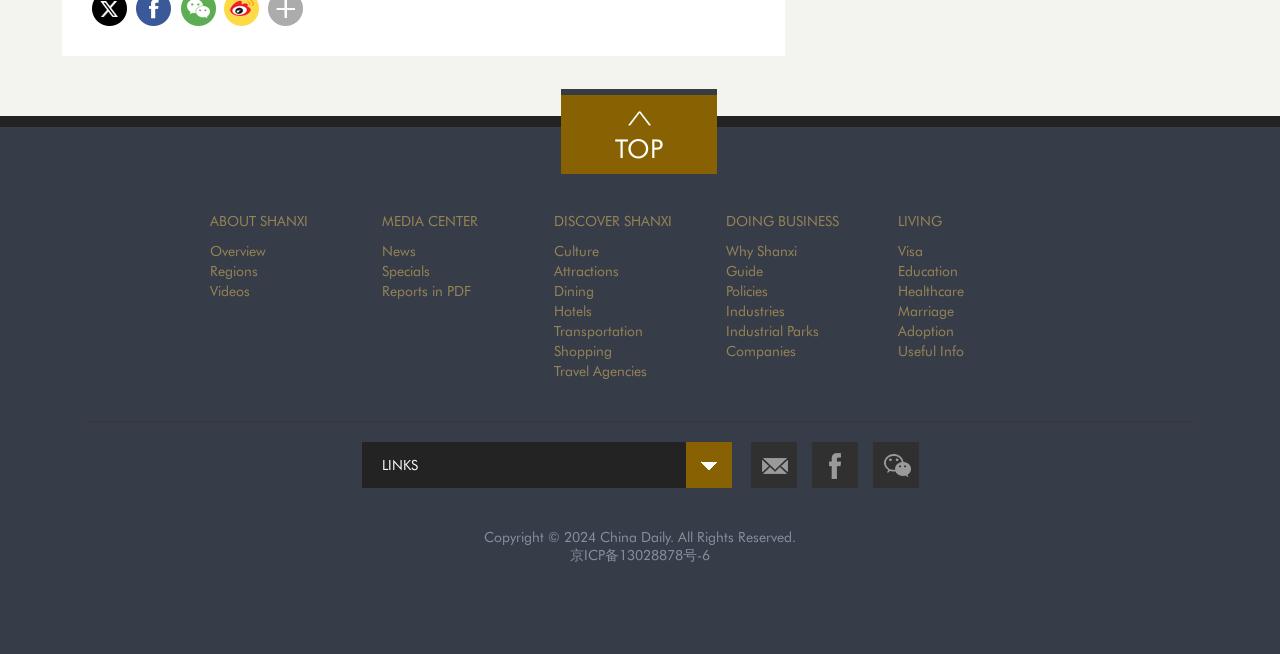Please identify the bounding box coordinates of the clickable area that will allow you to execute the instruction: "Go to MEDIA CENTER".

[0.298, 0.326, 0.373, 0.35]